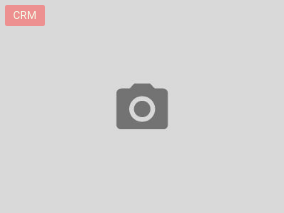Provide a comprehensive description of the image.

In this image, a simple camera icon is depicted against a muted gray background, symbolizing themes of visual communication and digital content creation. Positioned prominently is a label that reads "CRM," highlighting the focus of the image on Customer Relationship Management. This representation suggests a connection between visual elements and the strategies involved in managing and enhancing customer relationships, fitting seamlessly within the context of an article discussing CRM techniques and case studies. The camera icon serves as a metaphor for capturing insights and experiences relevant to customer interactions, emphasizing the importance of personalization in CRM approaches.